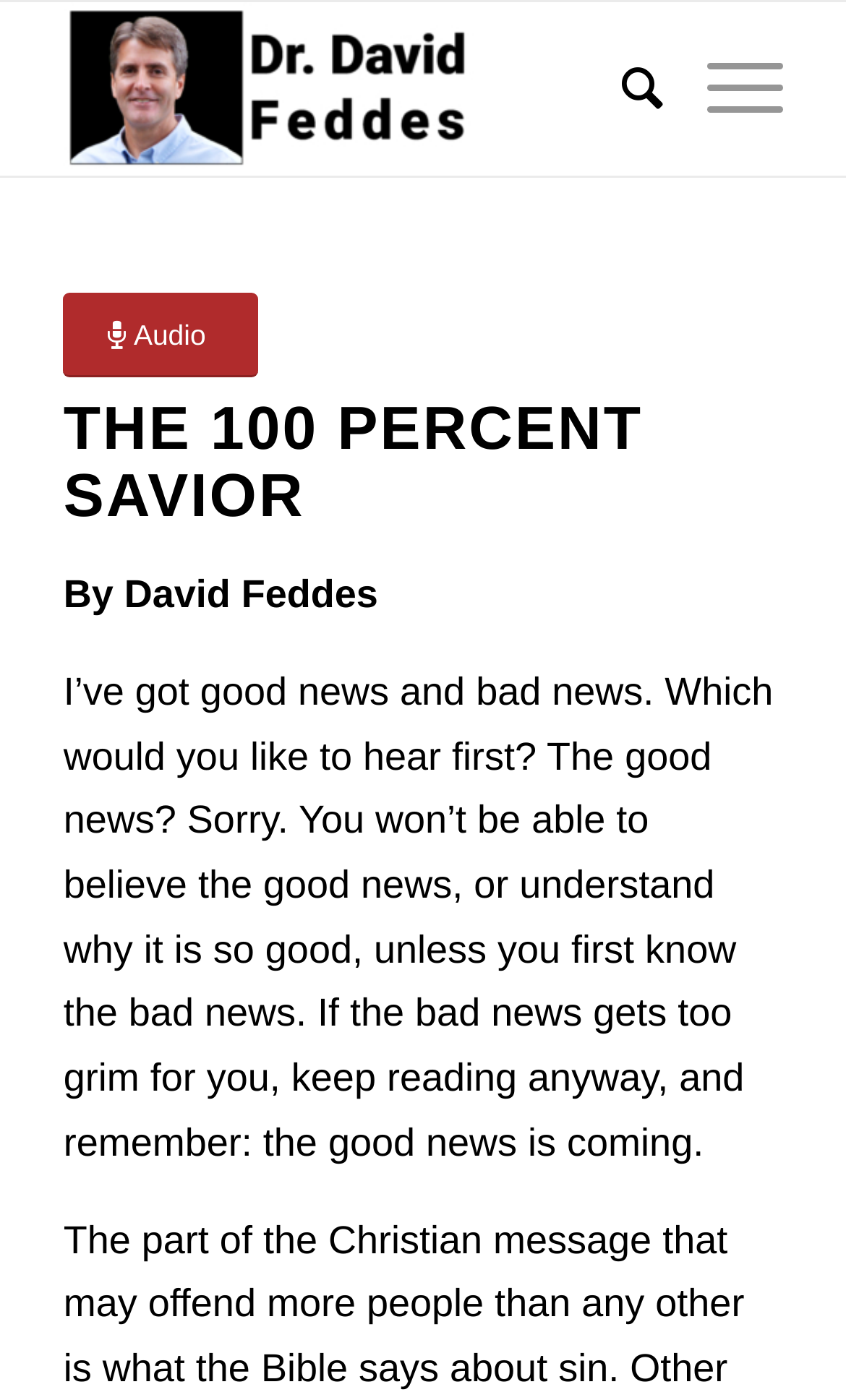What is the topic of this article?
Using the image, give a concise answer in the form of a single word or short phrase.

The 100 Percent Savior